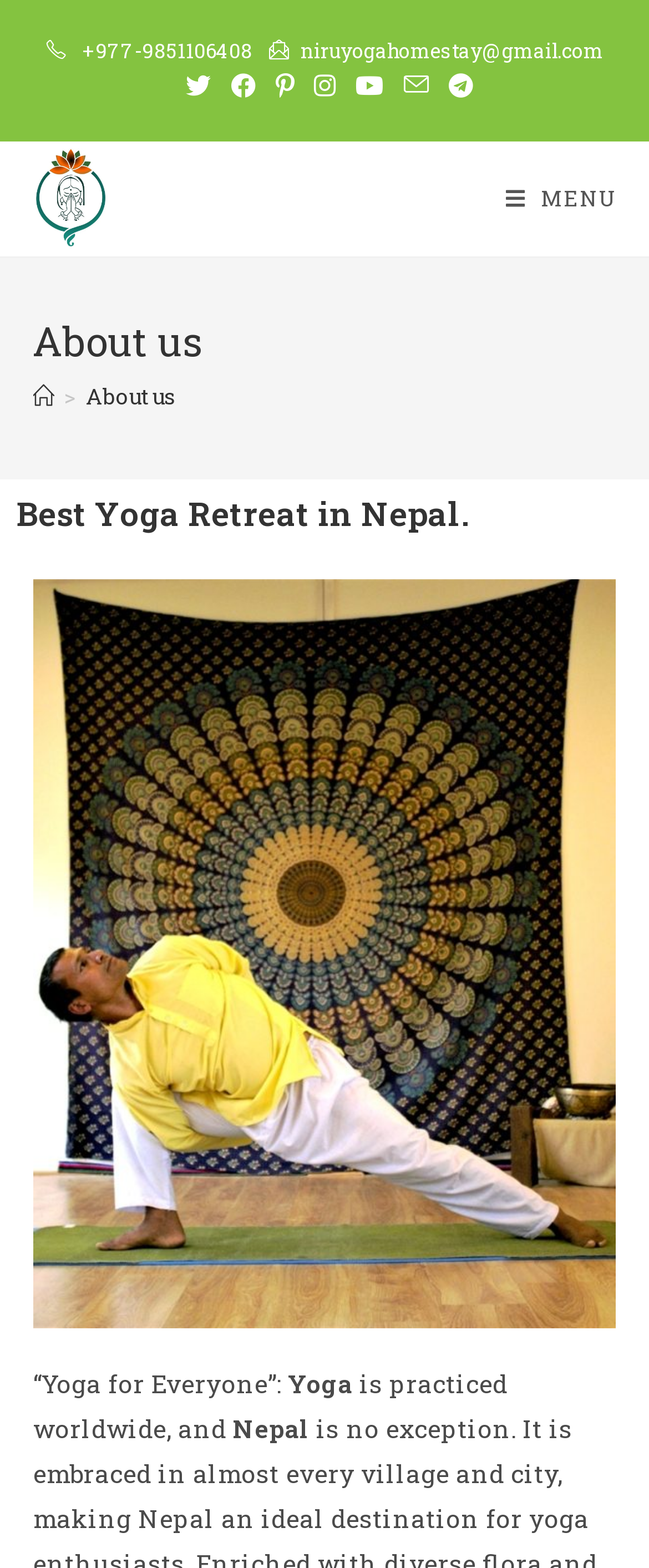Determine the bounding box coordinates of the target area to click to execute the following instruction: "Visit the Entertainment page."

None